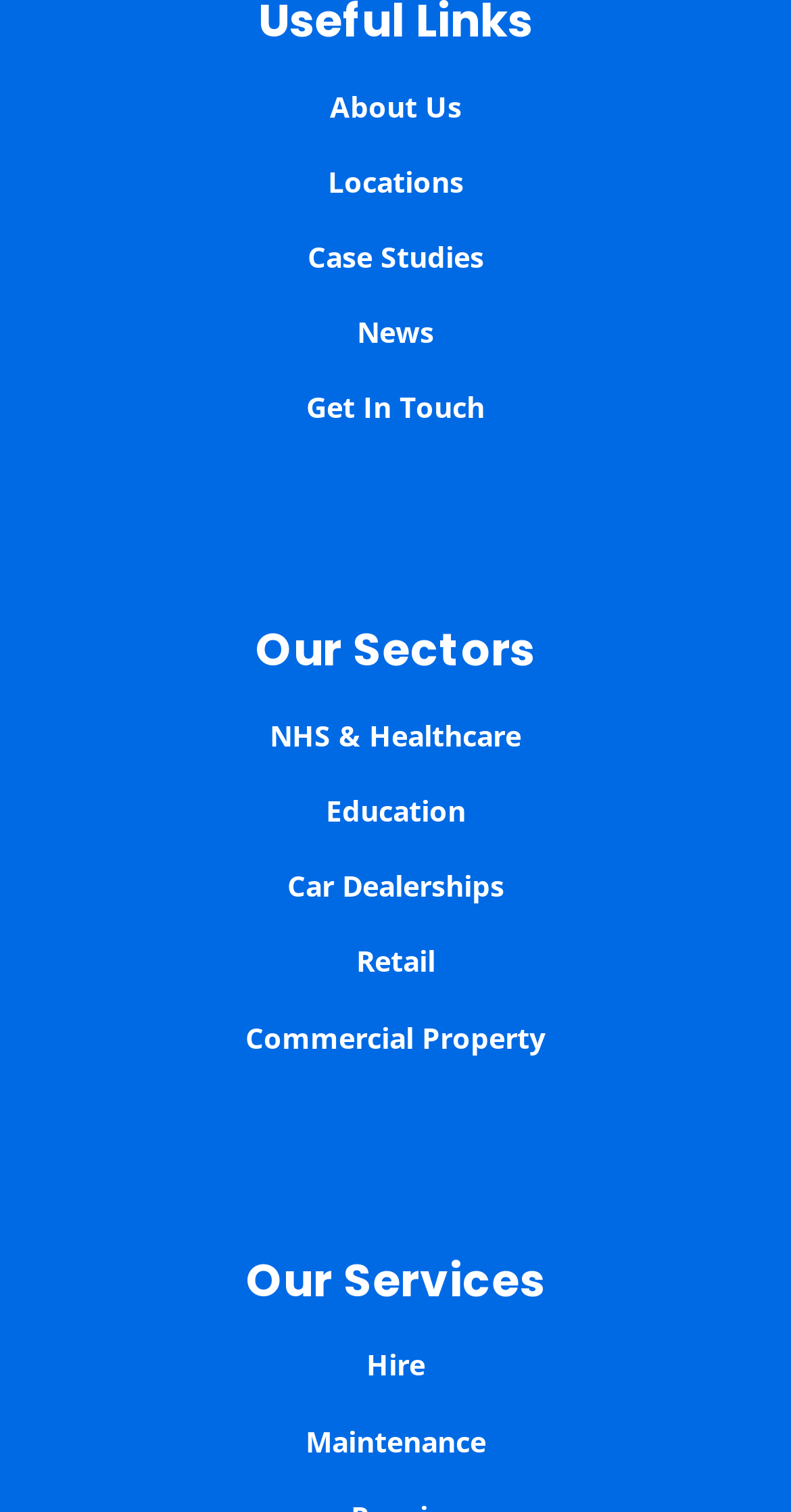Pinpoint the bounding box coordinates of the clickable element to carry out the following instruction: "learn about the company."

[0.417, 0.058, 0.583, 0.083]